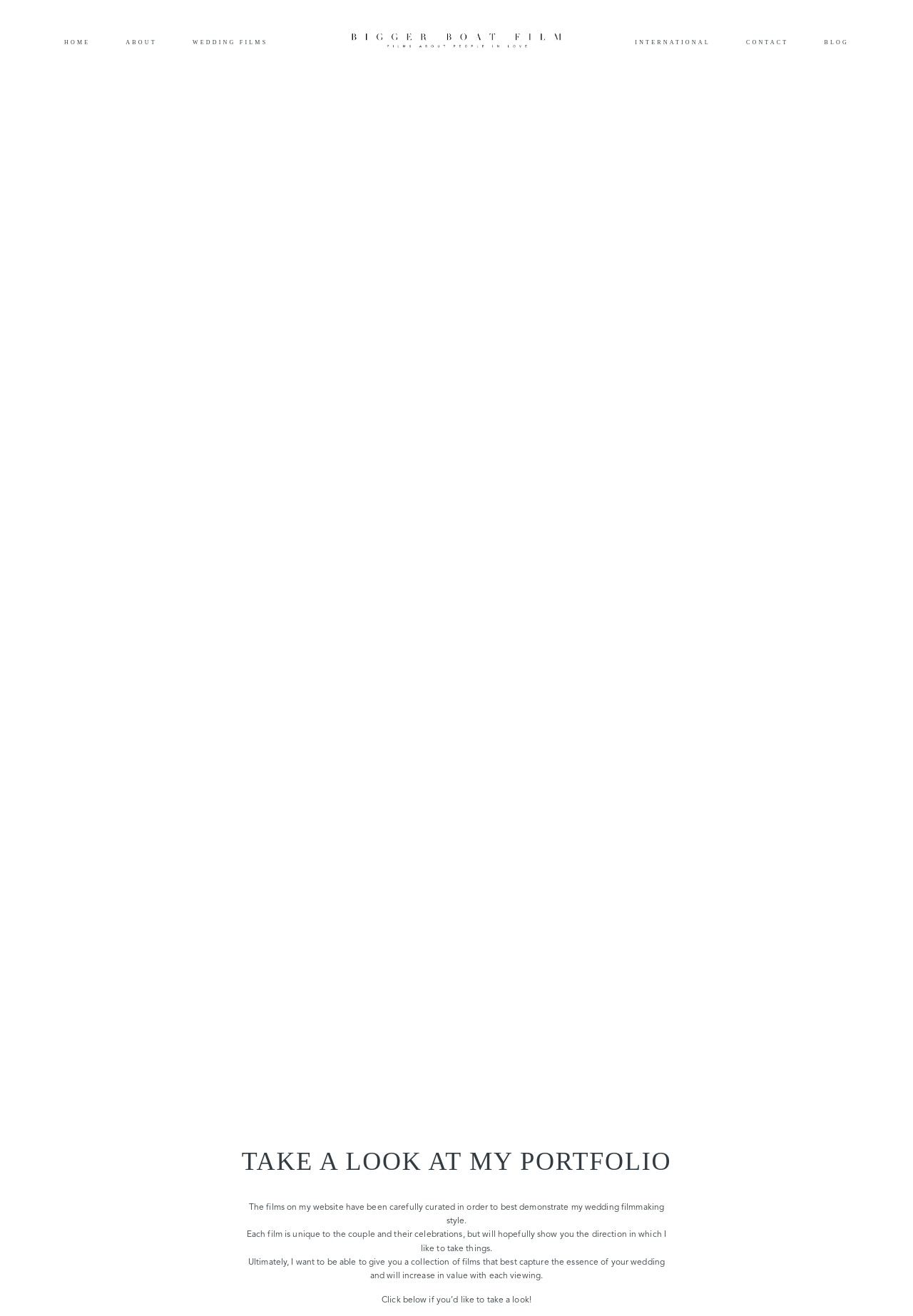Write an elaborate caption that captures the essence of the webpage.

The webpage is about Bigger Boat Film, a wedding videography service. At the top, there is a header section with a row of links, including "HOME", "ABOUT", "WEDDING FILMS", "INTERNATIONAL", "CONTACT", and "BLOG". The company's logo, "Bigger Boat Film", is also located in this section, repeated three times as images.

Below the header, there is a section with a heading "Style & Approach" and a large image of Eric Revill-Dews, a wedding videographer. This section takes up most of the width of the page.

Further down, there is a section with a heading "TAKE A LOOK AT MY PORTFOLIO" and three paragraphs of text. The text describes the curated films on the website, showcasing the wedding filmmaking style, and the goal of capturing the essence of each couple's wedding. There is a call-to-action at the end, inviting visitors to click below to view the portfolio.

Overall, the webpage has a clean and simple layout, with a focus on showcasing the company's style and approach to wedding videography.